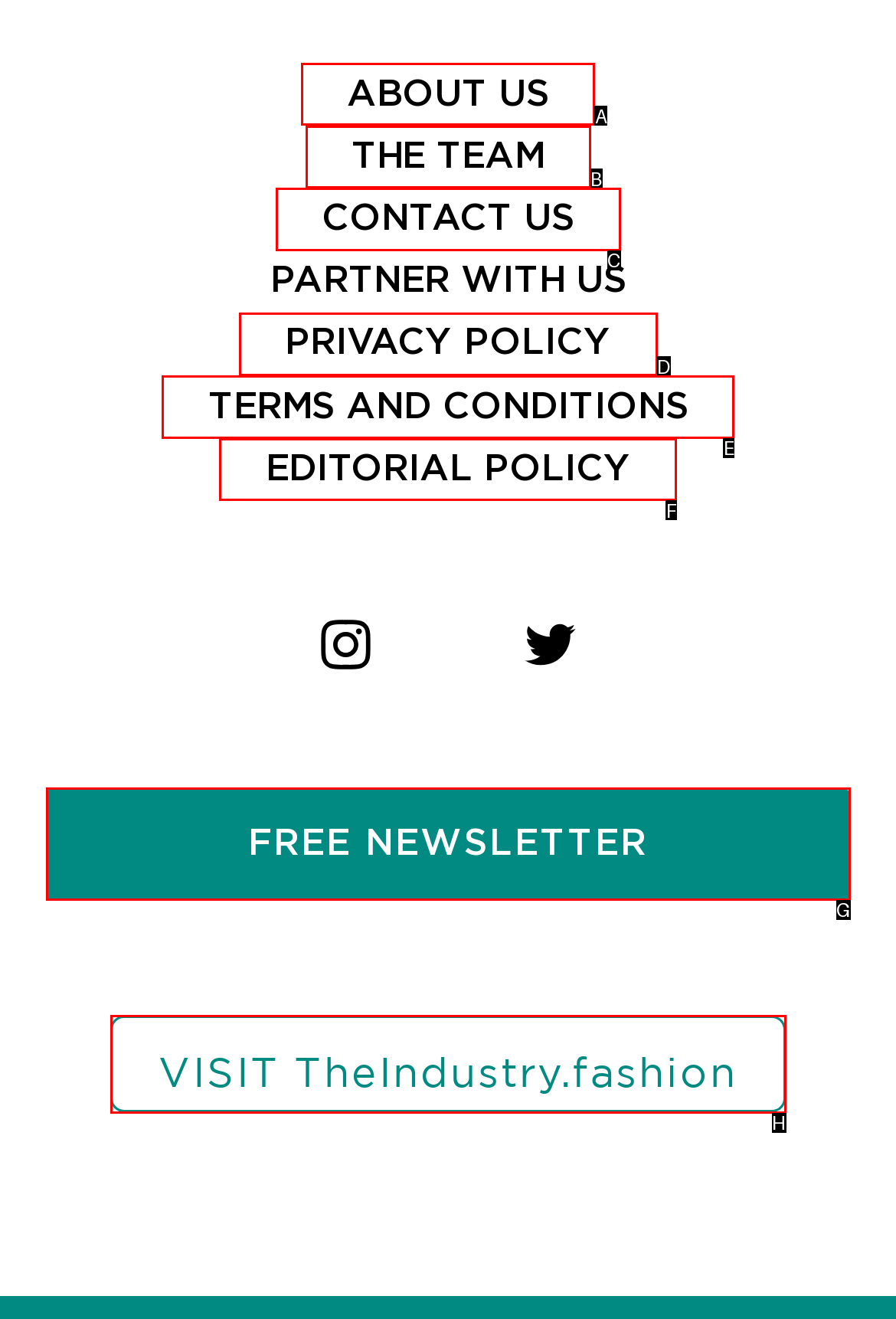Select the UI element that should be clicked to execute the following task: visit about us page
Provide the letter of the correct choice from the given options.

A